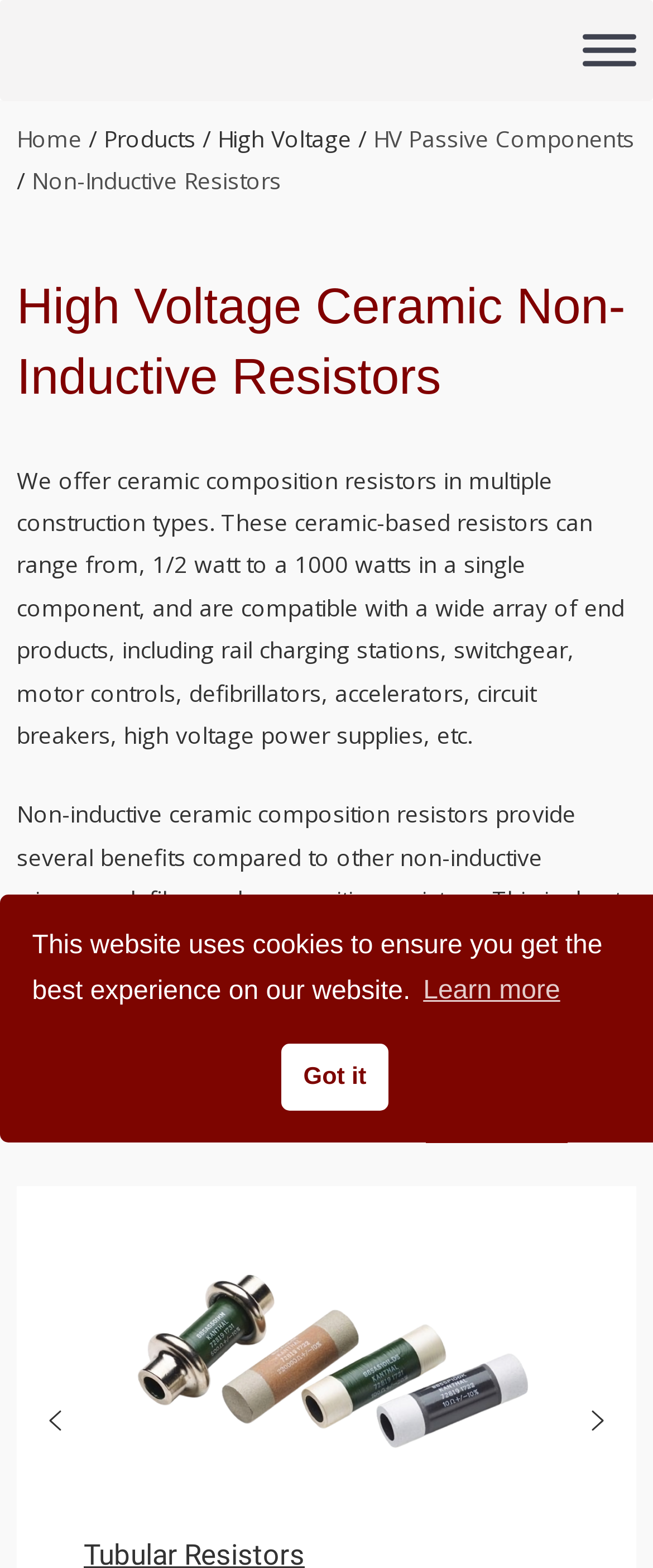Specify the bounding box coordinates of the area to click in order to follow the given instruction: "Click the previous arrow button."

[0.064, 0.898, 0.105, 0.915]